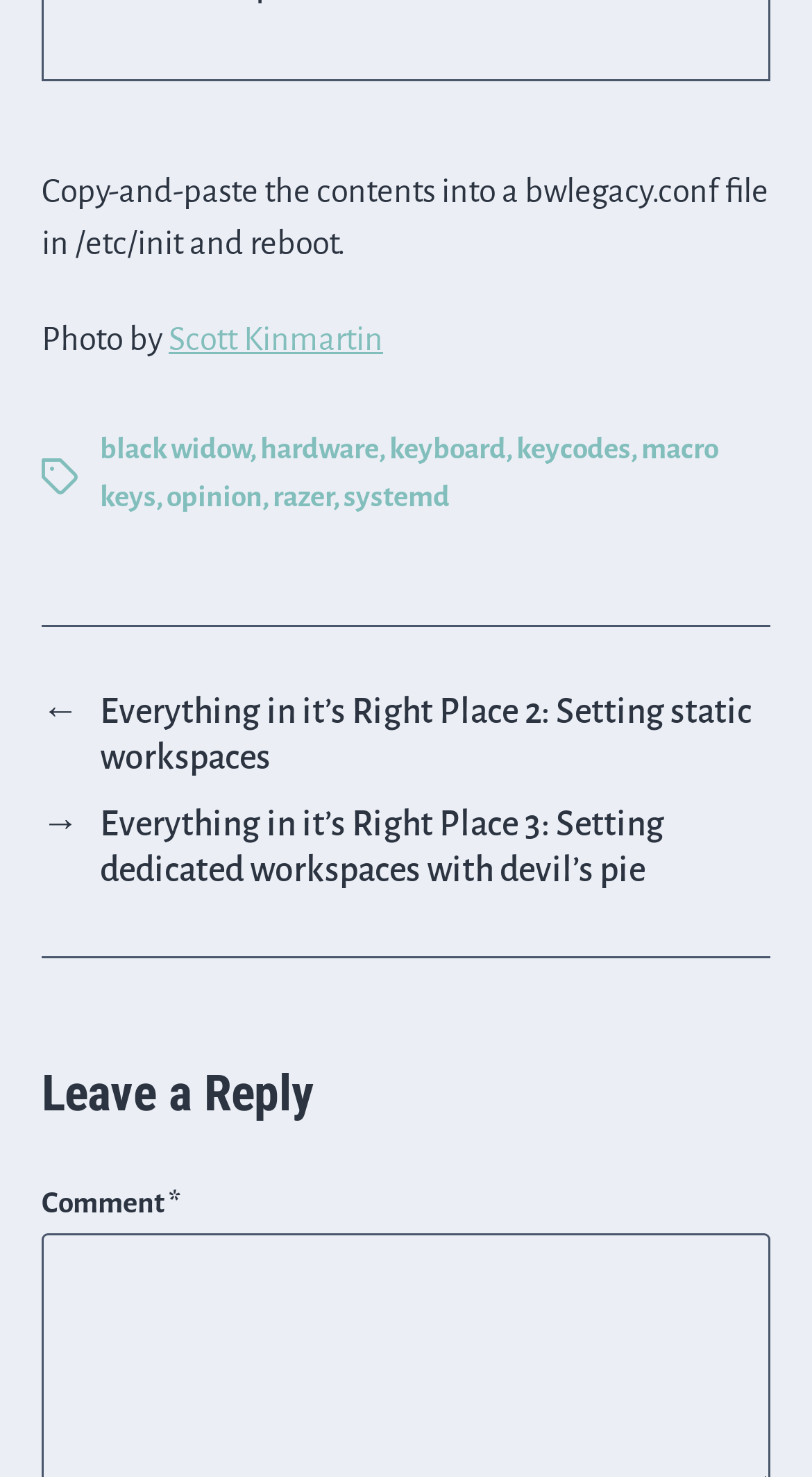Identify the bounding box coordinates for the element you need to click to achieve the following task: "Click on the 'Scott Kinmartin' link". Provide the bounding box coordinates as four float numbers between 0 and 1, in the form [left, top, right, bottom].

[0.208, 0.217, 0.472, 0.241]